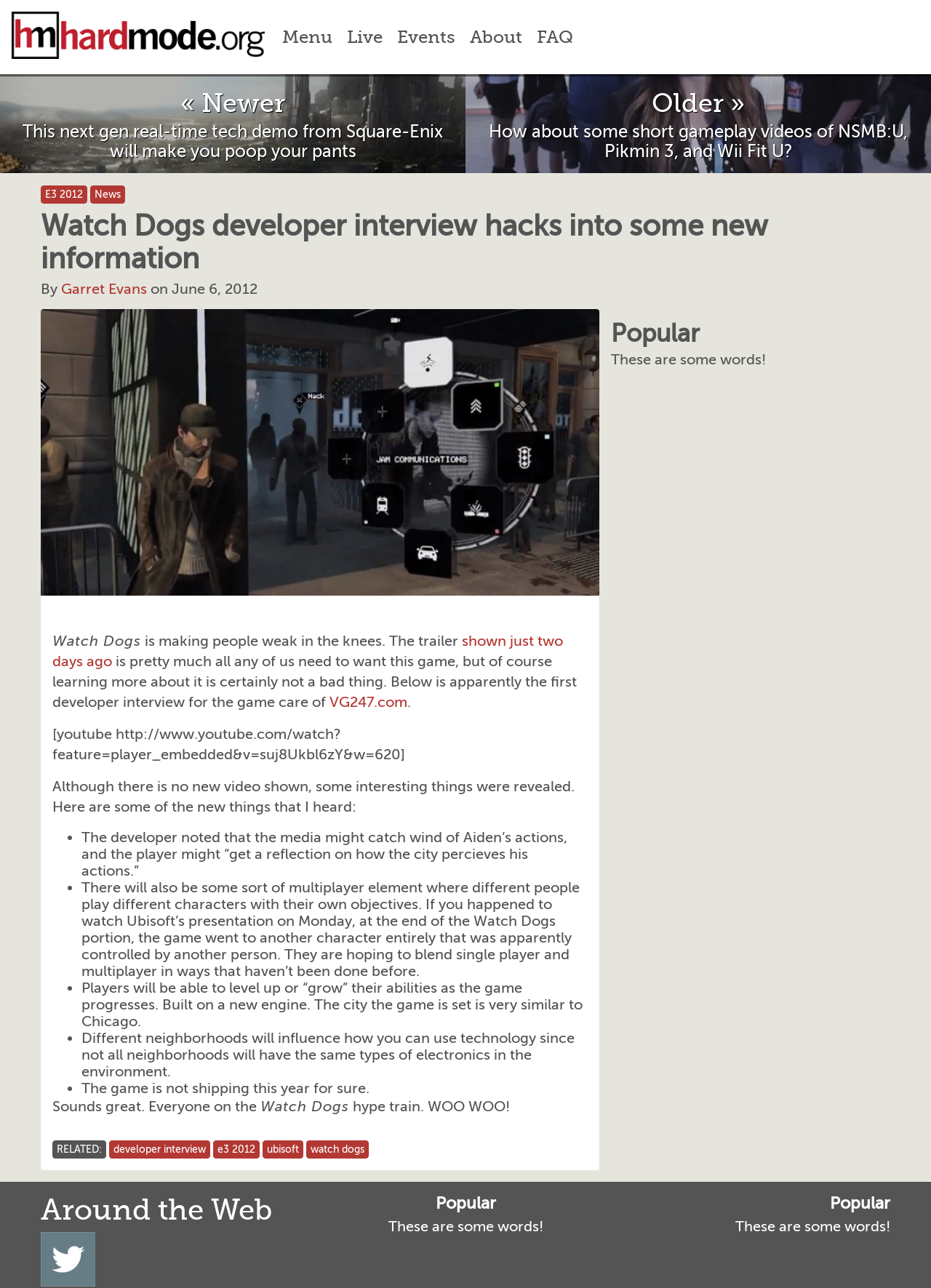Give a detailed explanation of the elements present on the webpage.

This webpage is from Hardmode.org, a gaming news website. At the top left, there is a logo image and a menu bar with links to "Menu", "Live", "Events", "About", and "FAQ". Below the menu bar, there is a main content area with a heading that reads "Watch Dogs developer interview hacks into some new information".

On the top right, there are two links to older and newer articles, "« Newer" and "Older »", respectively. Below these links, there are two categories, "E3 2012" and "News", with links to related articles.

The main article is about a developer interview for the game Watch Dogs. The article starts with a brief introduction, followed by a YouTube video embed. The content of the article is divided into several points, each marked with a bullet point, discussing new features and gameplay mechanics revealed in the interview, such as the game's multiplayer element, leveling up, and the game's setting.

At the bottom of the article, there are related links to other articles about the game, including a developer interview, E3 2012, and Ubisoft. On the right side of the page, there are two columns with headings "Popular" and "Around the Web", featuring links to other popular articles and external websites, respectively. There is also a Twitter image link at the bottom right corner of the page.